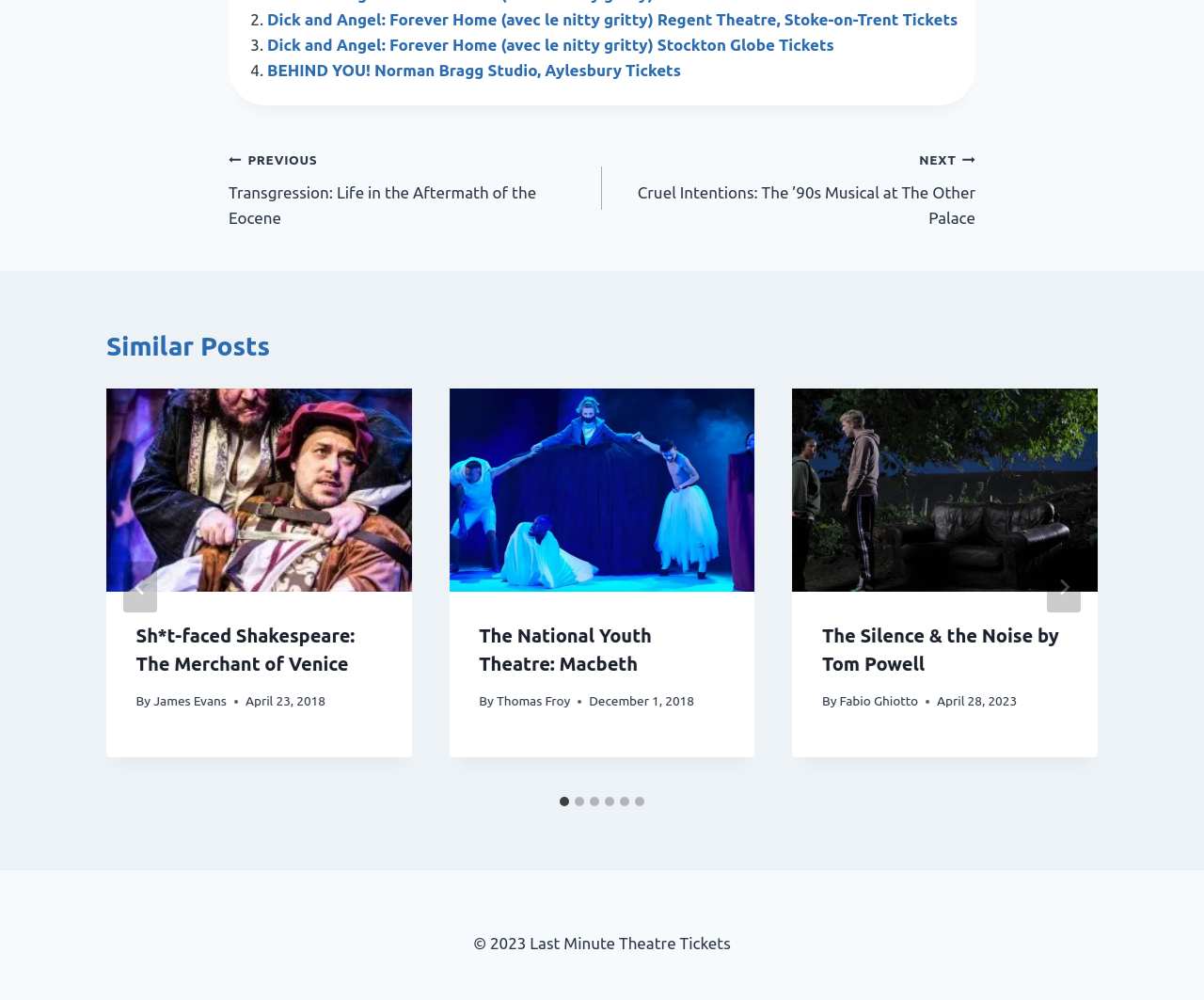Pinpoint the bounding box coordinates of the clickable area necessary to execute the following instruction: "Go to the next slide". The coordinates should be given as four float numbers between 0 and 1, namely [left, top, right, bottom].

[0.87, 0.562, 0.898, 0.613]